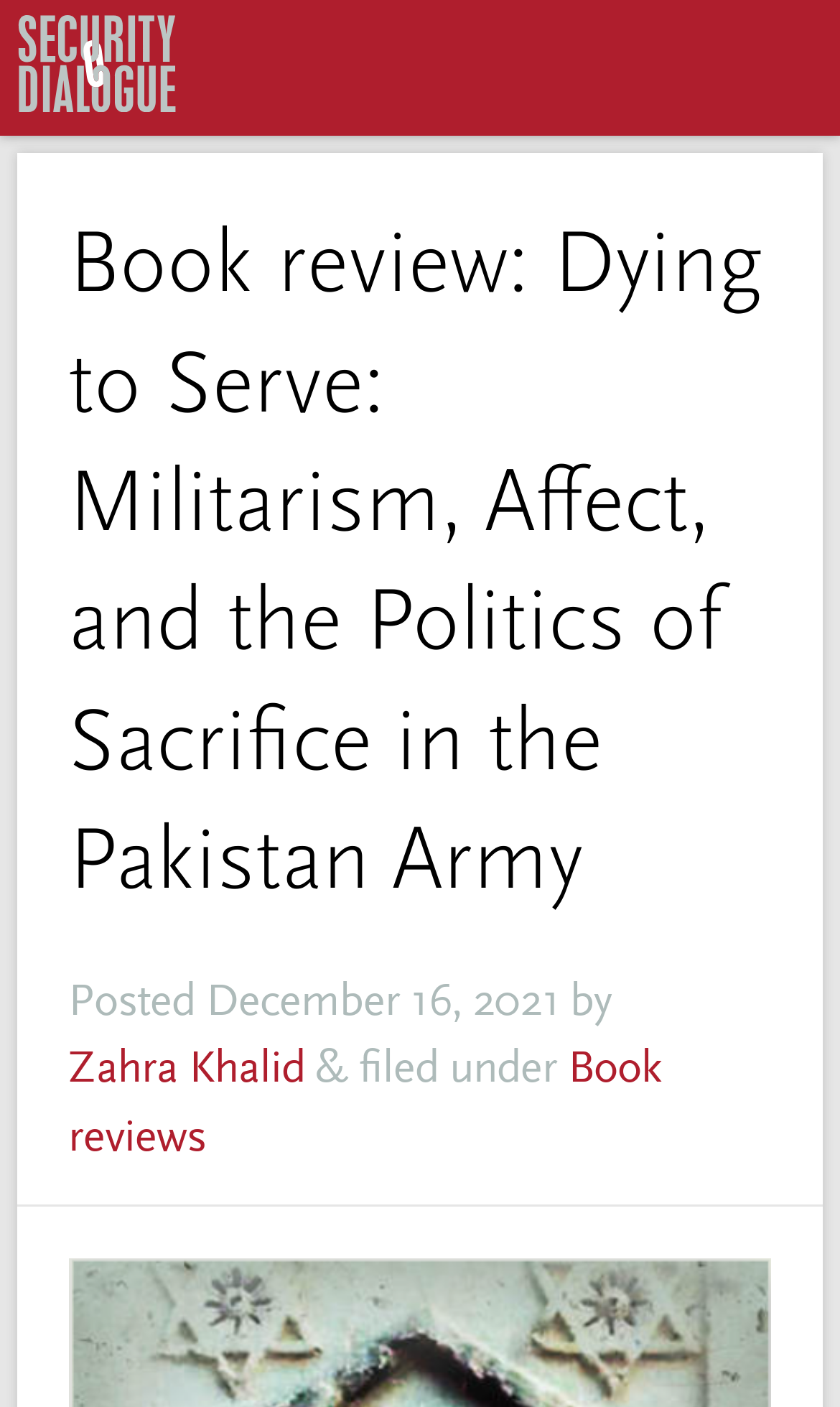Extract the main heading from the webpage content.

Book review: Dying to Serve: Militarism, Affect, and the Politics of Sacrifice in the Pakistan Army